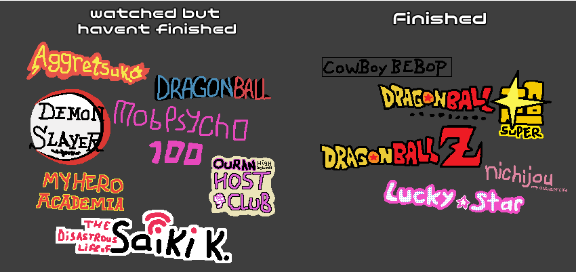What genre of anime is 'Ouran High School Host Club' classified as?
Deliver a detailed and extensive answer to the question.

Based on the image, we can see that 'Ouran High School Host Club' is listed in the 'watched but haven't finished' section. The caption mentions that the user's anime preferences include a blend of popular action and slice-of-life genres. Therefore, we can infer that 'Ouran High School Host Club' is classified as a slice-of-life anime.